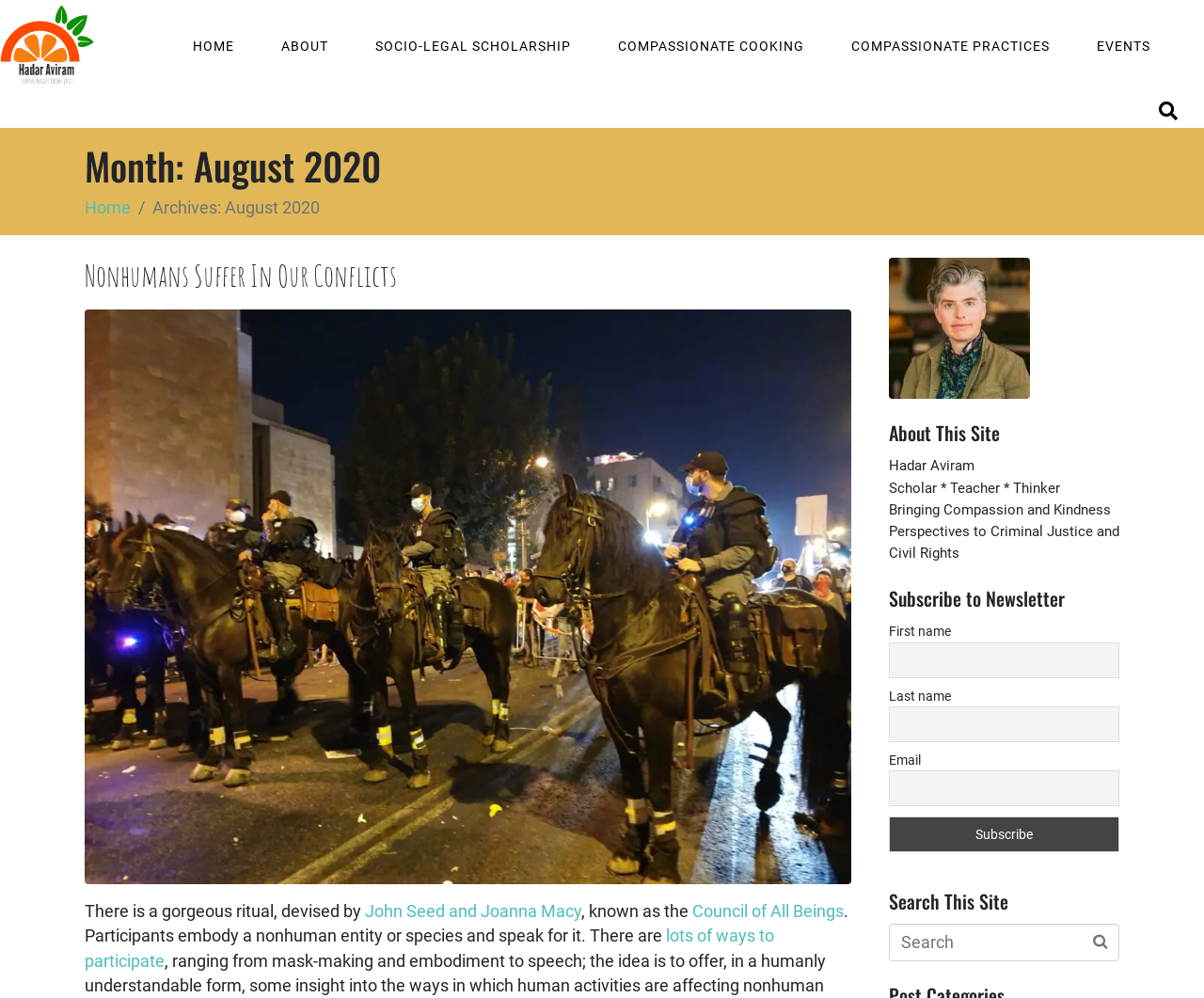Look at the image and give a detailed response to the following question: How many textboxes are there in the newsletter subscription section?

In the newsletter subscription section, there are three textboxes: one for 'First name', one for 'Last name', and one for 'Email'. These textboxes are used to input the user's information for subscribing to the newsletter.